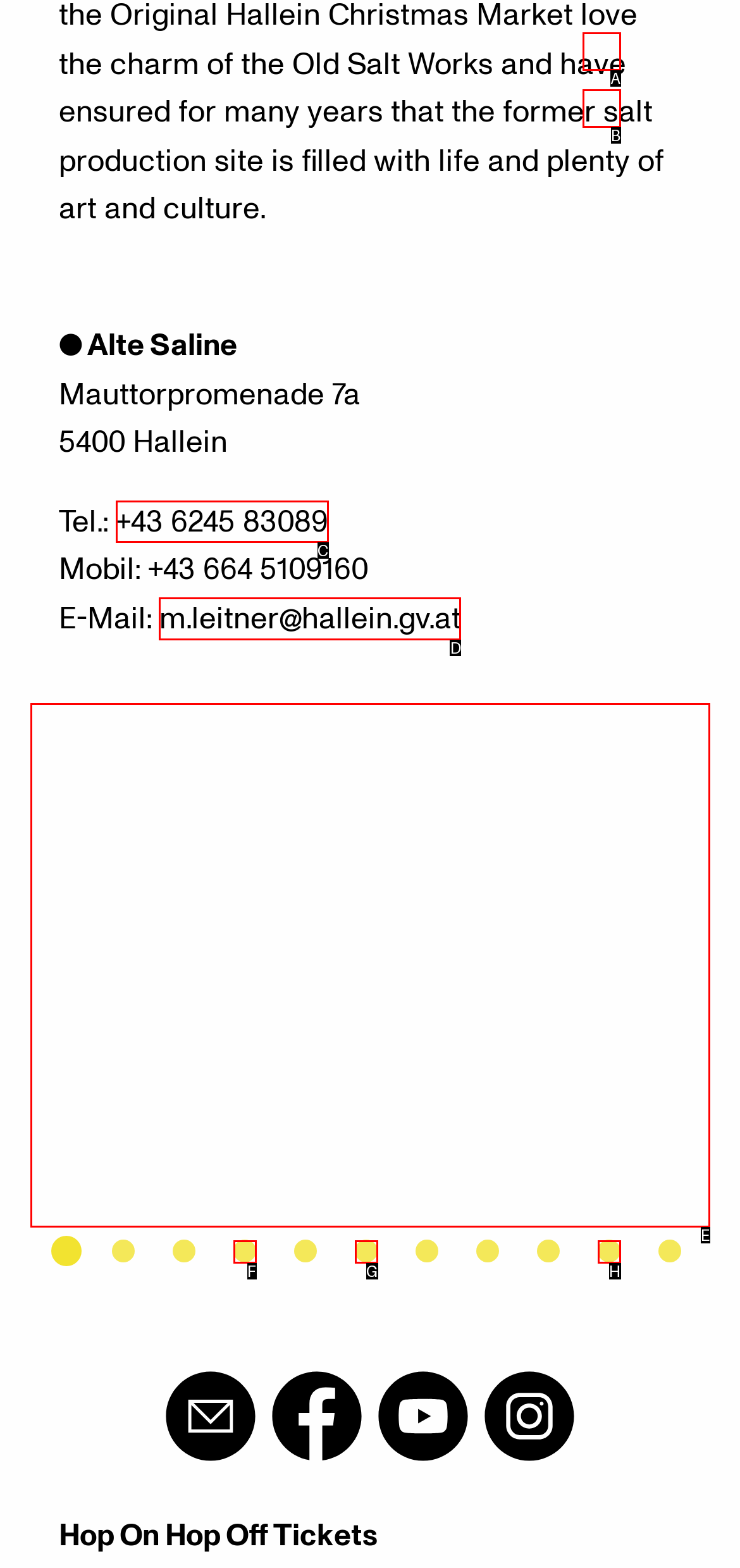Choose the correct UI element to click for this task: Open the email link m.leitner@hallein.gv.at Answer using the letter from the given choices.

D